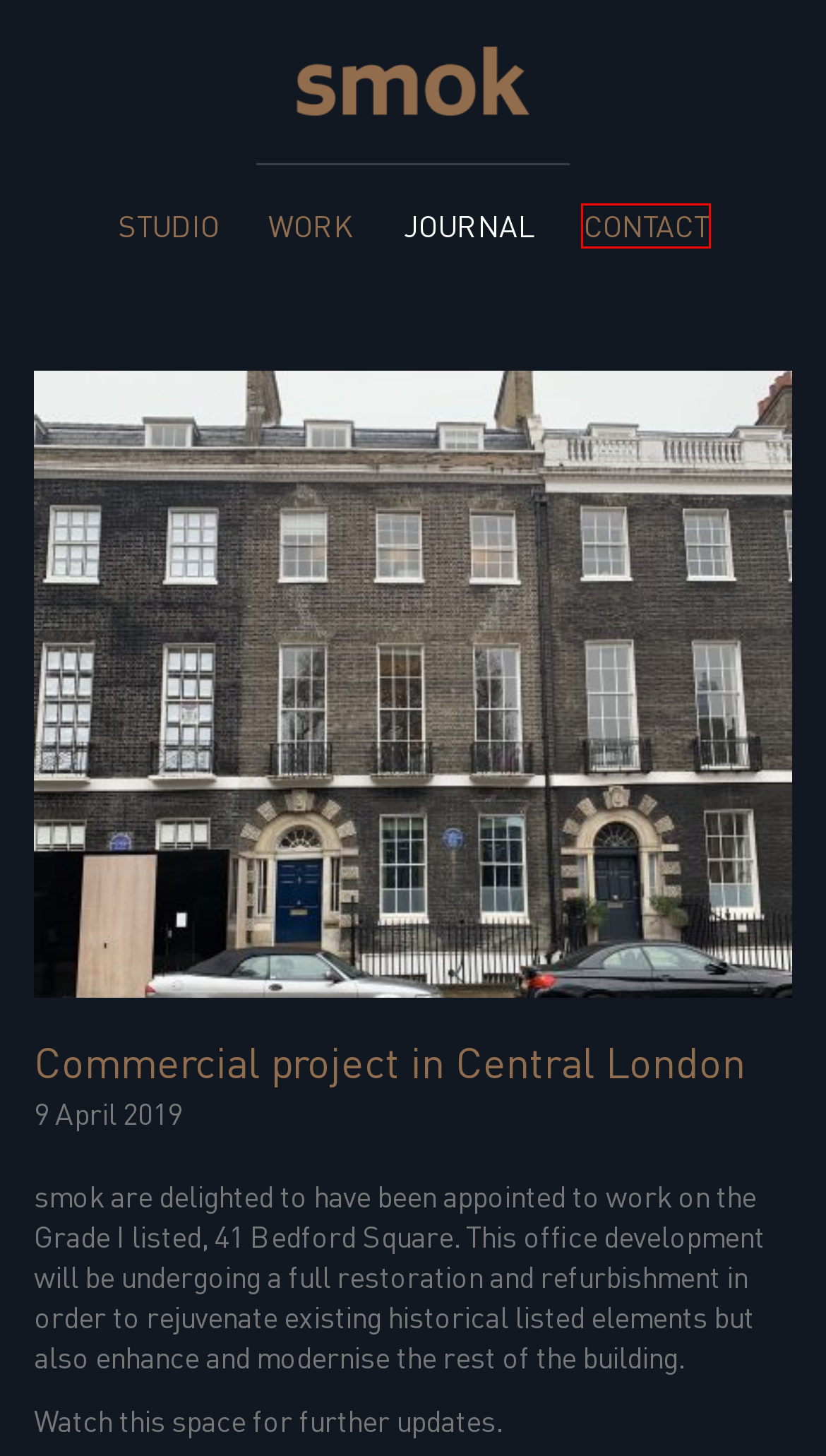Review the webpage screenshot provided, noting the red bounding box around a UI element. Choose the description that best matches the new webpage after clicking the element within the bounding box. The following are the options:
A. smok
B. work - smok
C. about us - smok
D. Lee Harding — Brand Consultant
E. New Residential Project in Islington - smok
F. Residential Project in Chiswick - smok
G. Commercial project in Central London - smok
H. contact - smok

H